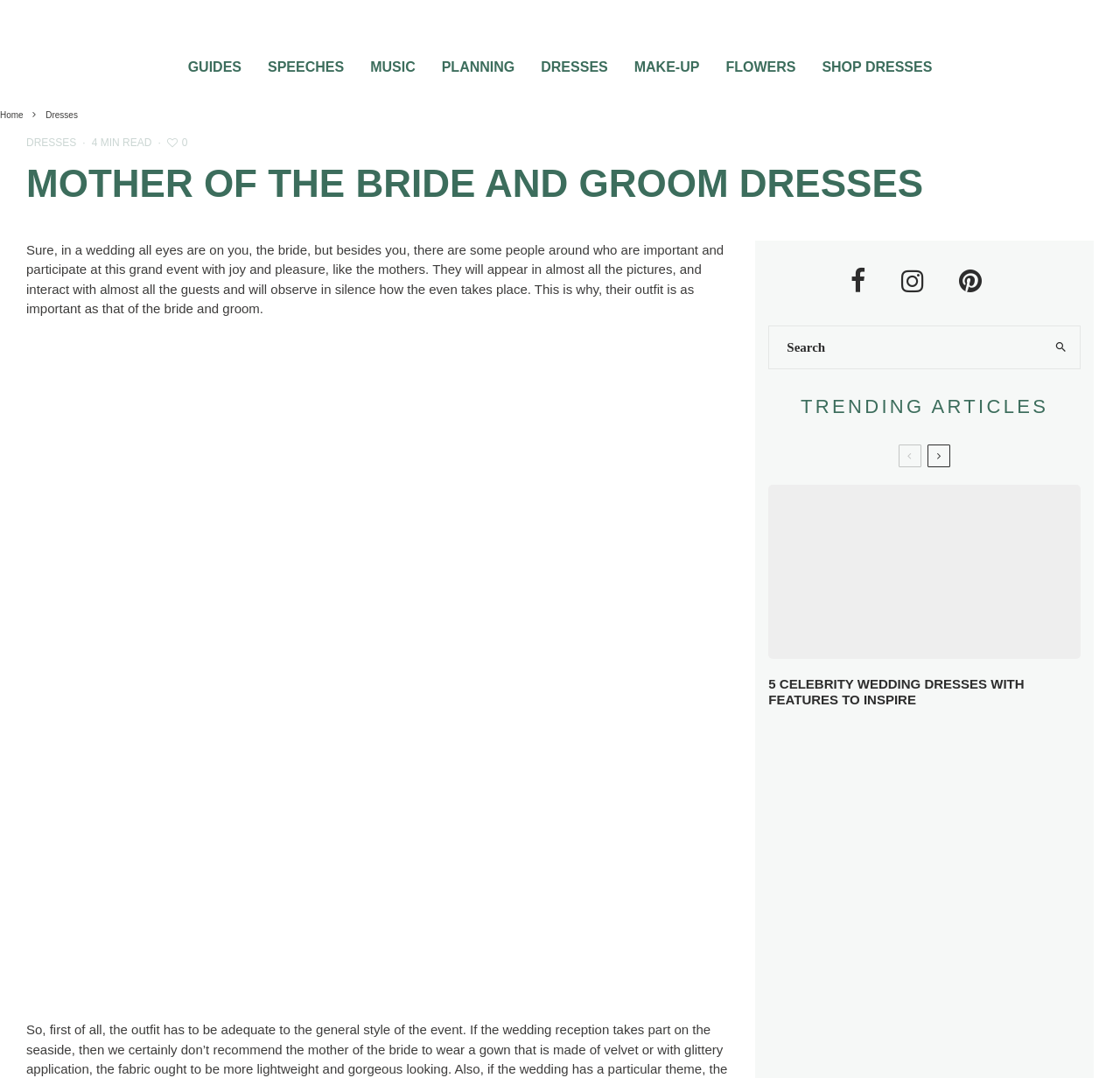What is the purpose of the search box?
From the screenshot, provide a brief answer in one word or phrase.

To search the website